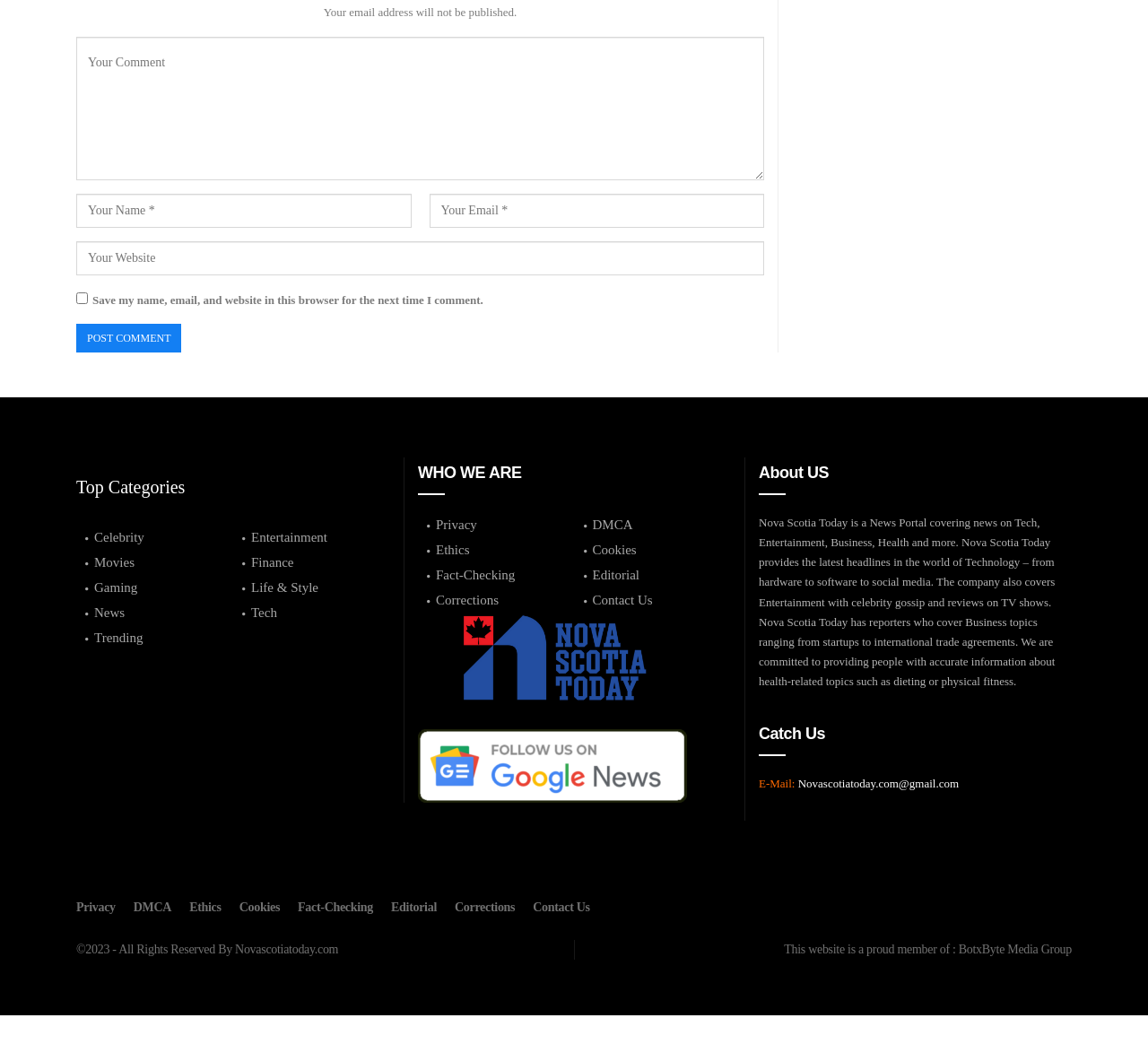Extract the bounding box coordinates for the described element: "Contact Us". The coordinates should be represented as four float numbers between 0 and 1: [left, top, right, bottom].

[0.5, 0.564, 0.637, 0.586]